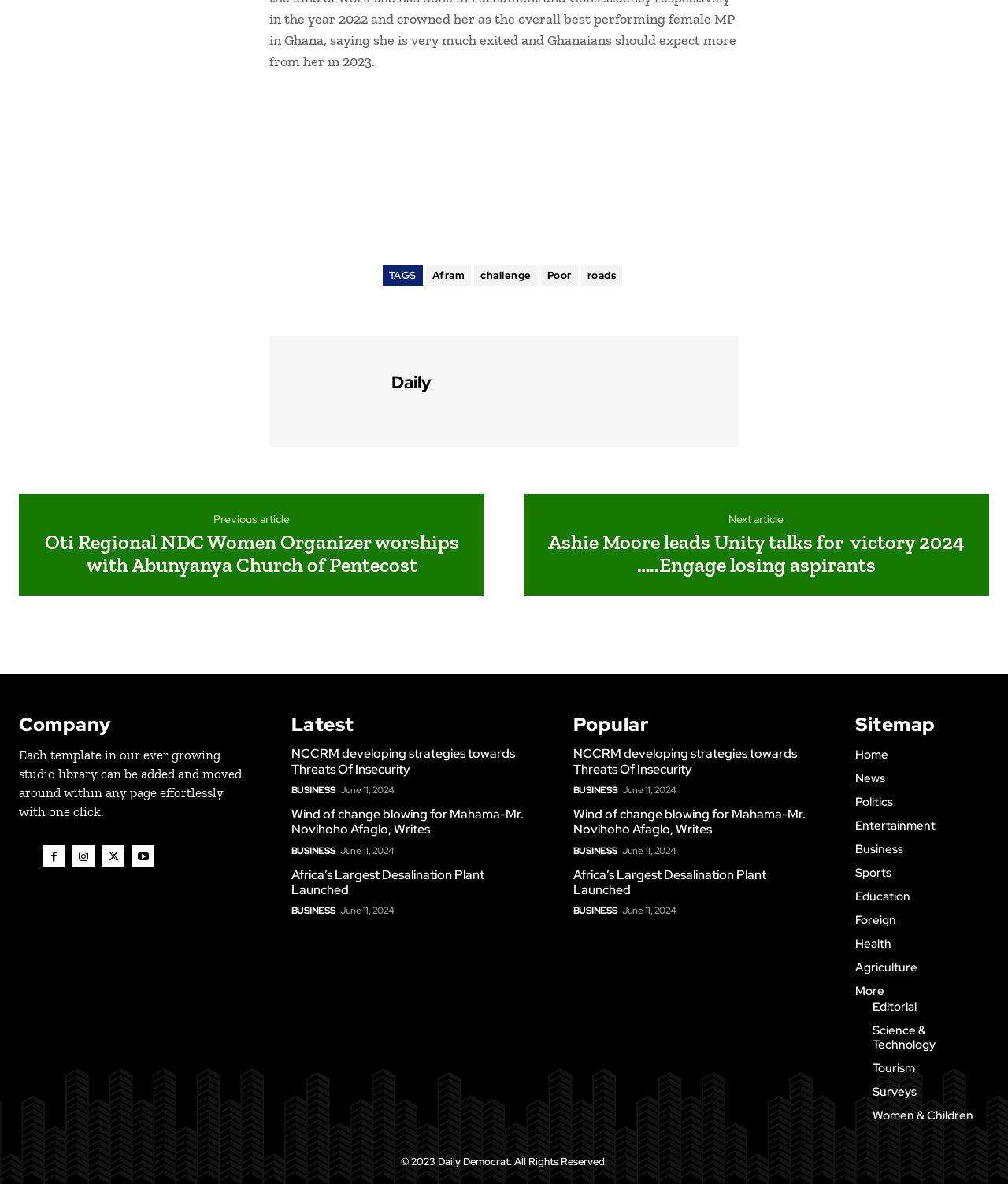Determine the bounding box coordinates of the clickable region to carry out the instruction: "Click on the 'Afram' tag".

[0.422, 0.223, 0.467, 0.241]